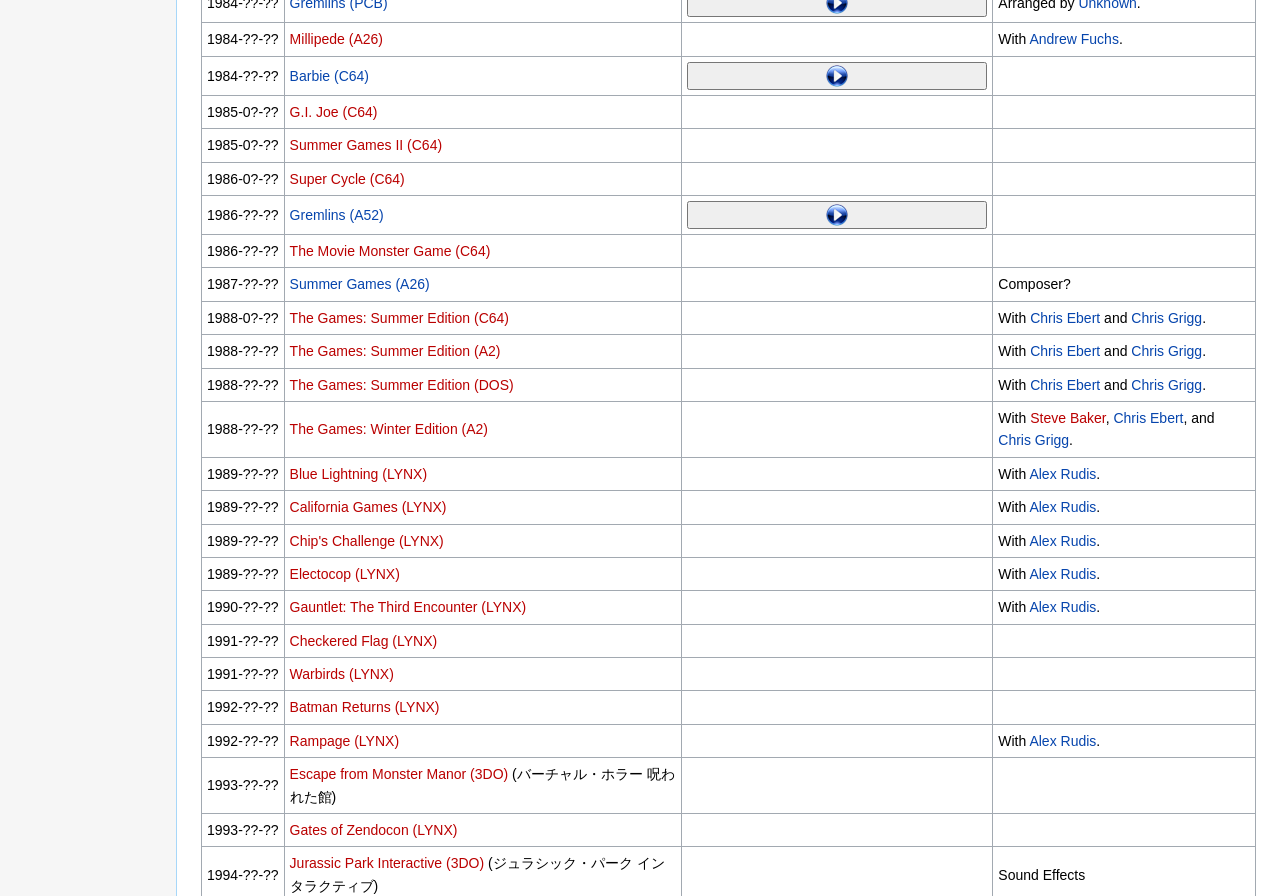Determine the bounding box coordinates for the area that needs to be clicked to fulfill this task: "Click on Summer Games II (C64)". The coordinates must be given as four float numbers between 0 and 1, i.e., [left, top, right, bottom].

[0.226, 0.153, 0.345, 0.171]